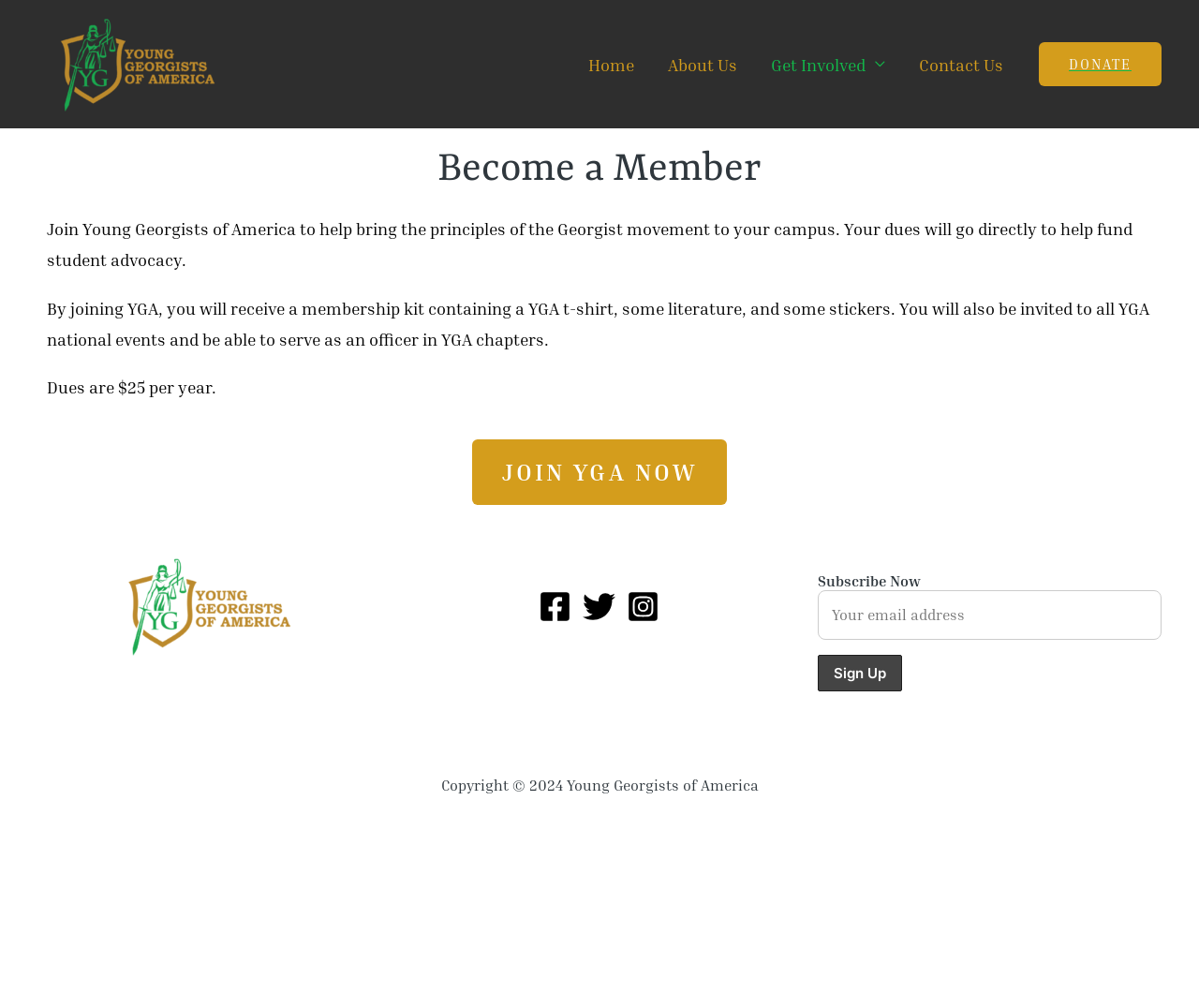What is the copyright year of the YGA website?
Give a one-word or short-phrase answer derived from the screenshot.

2024